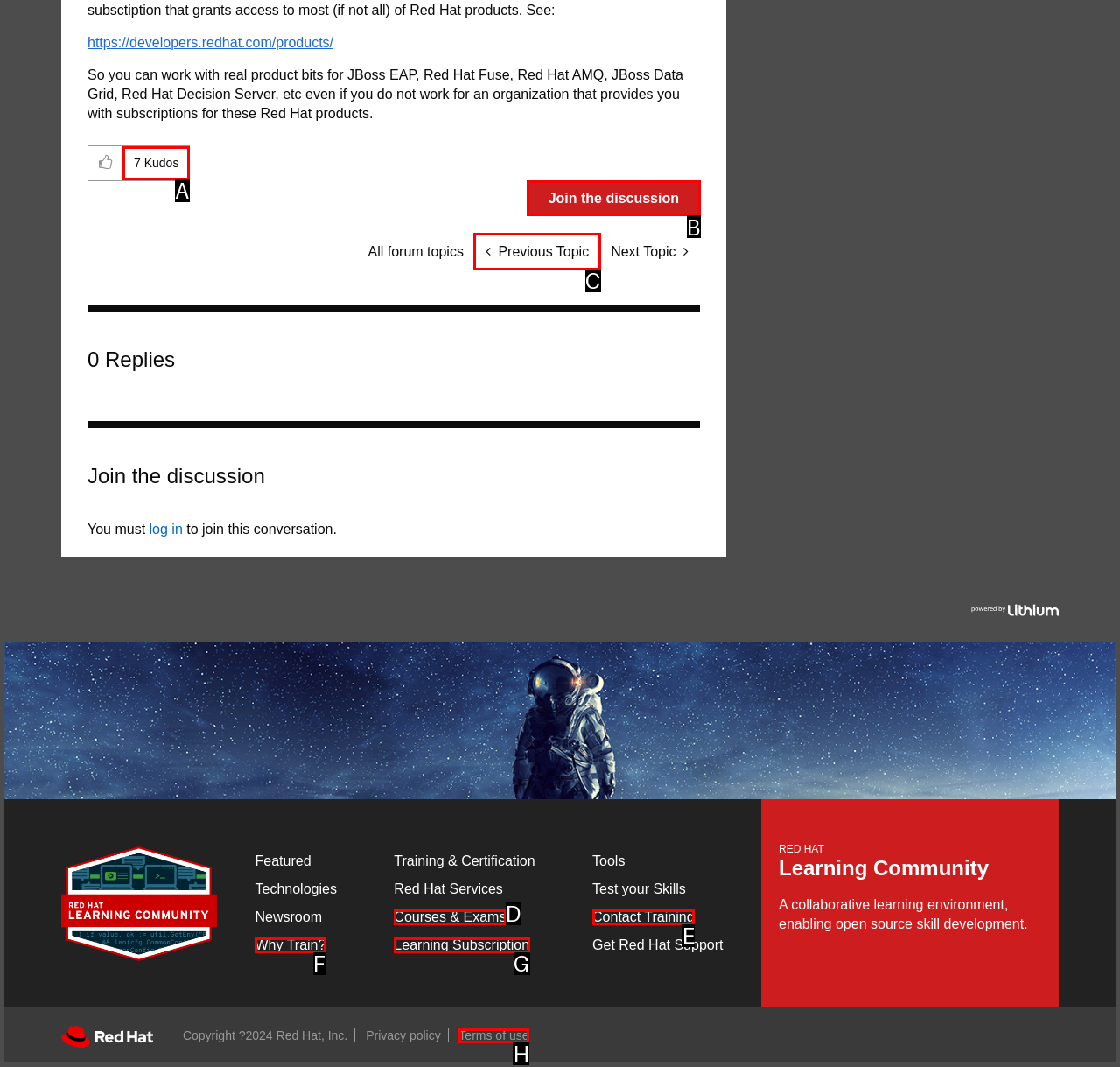Select the letter of the UI element that best matches: Why Train?
Answer with the letter of the correct option directly.

F